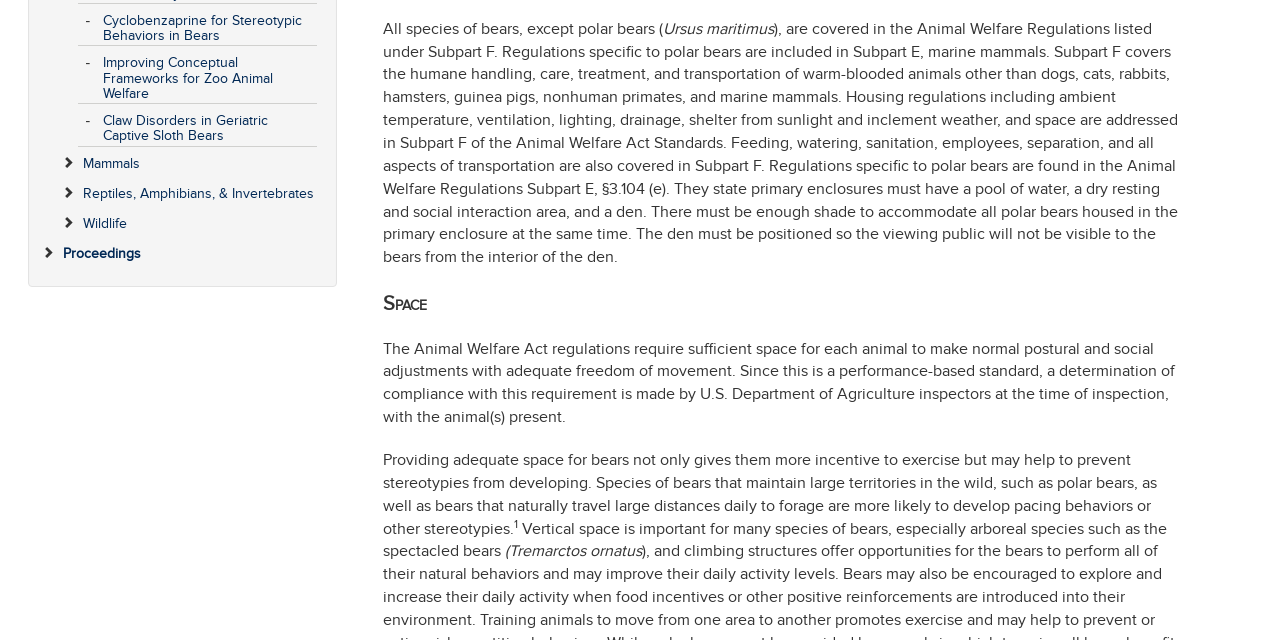Locate and provide the bounding box coordinates for the HTML element that matches this description: "Proceedings".

[0.049, 0.37, 0.246, 0.408]